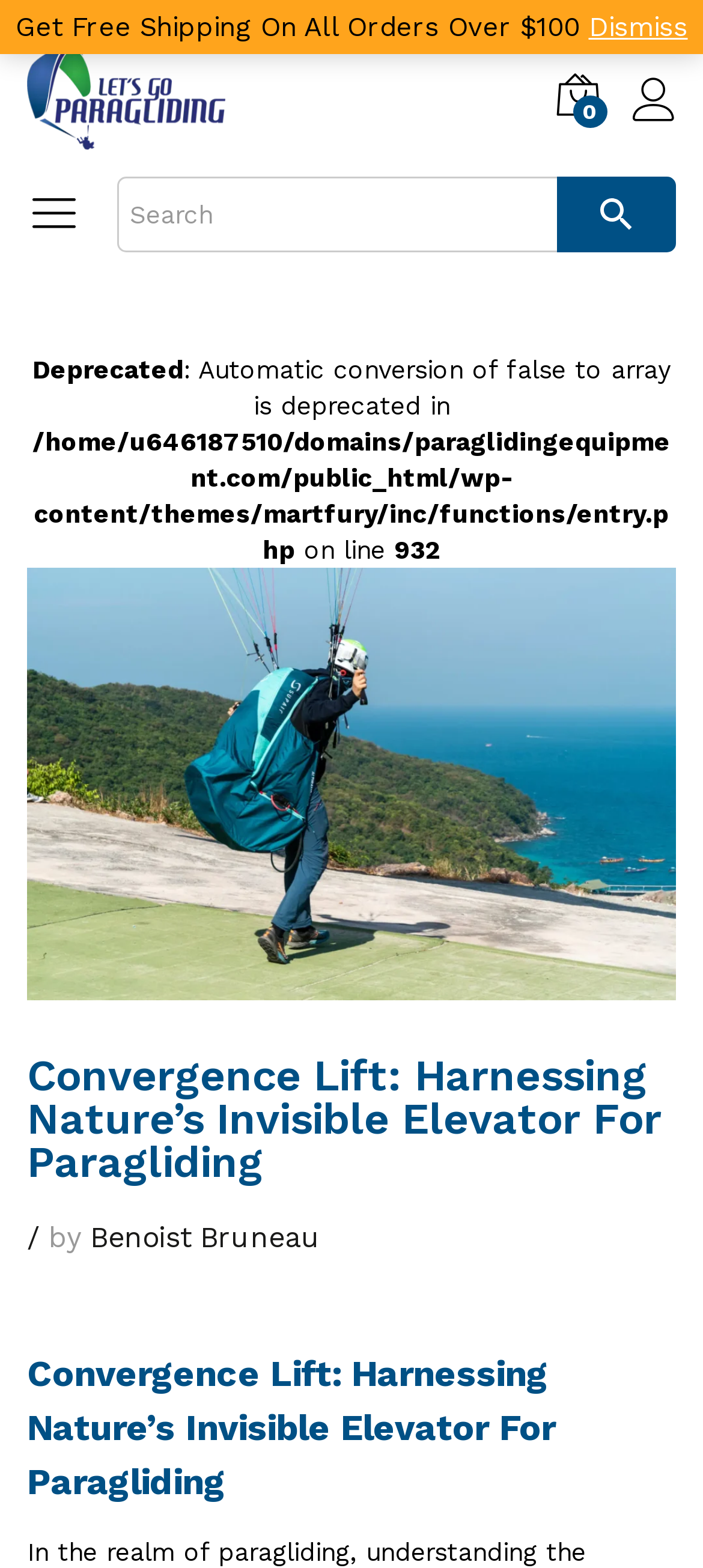Given the description "Benoist Bruneau", determine the bounding box of the corresponding UI element.

[0.128, 0.779, 0.456, 0.801]